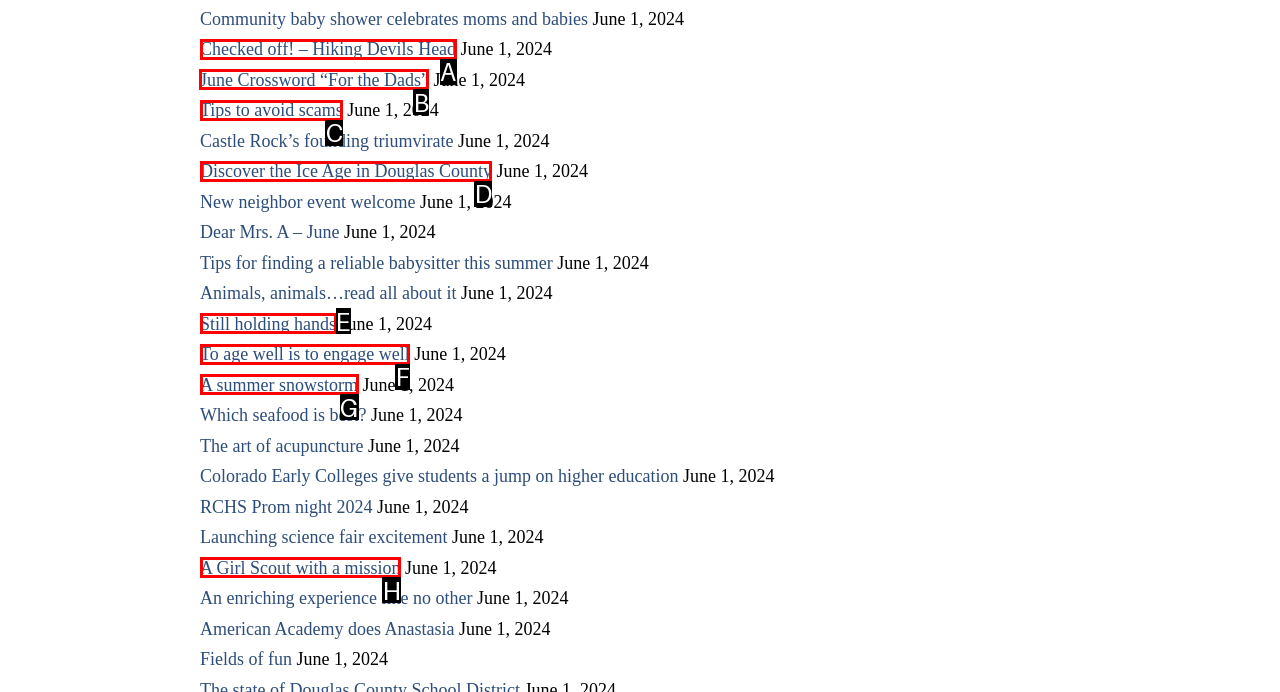Select the UI element that should be clicked to execute the following task: Check out the June crossword
Provide the letter of the correct choice from the given options.

B